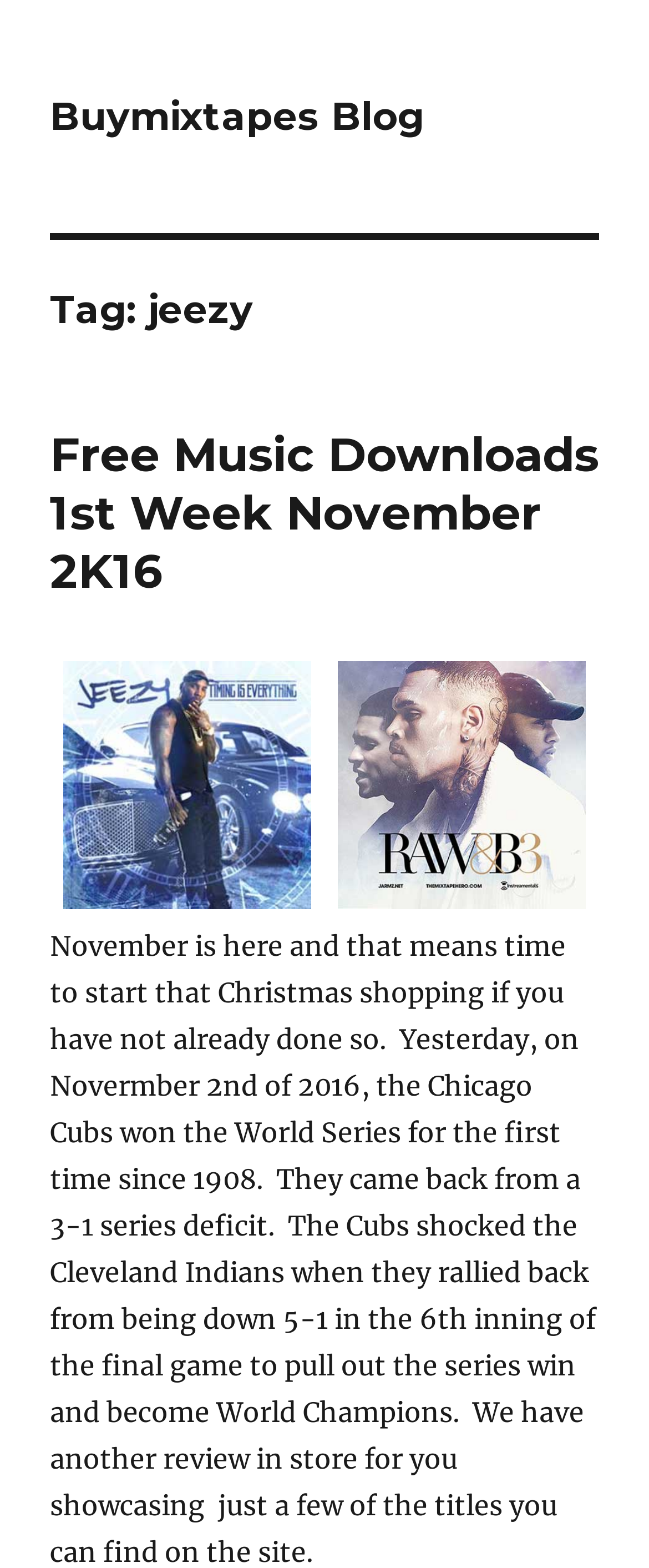What is the purpose of the images on the webpage?
Answer the question with just one word or phrase using the image.

Representing music downloads